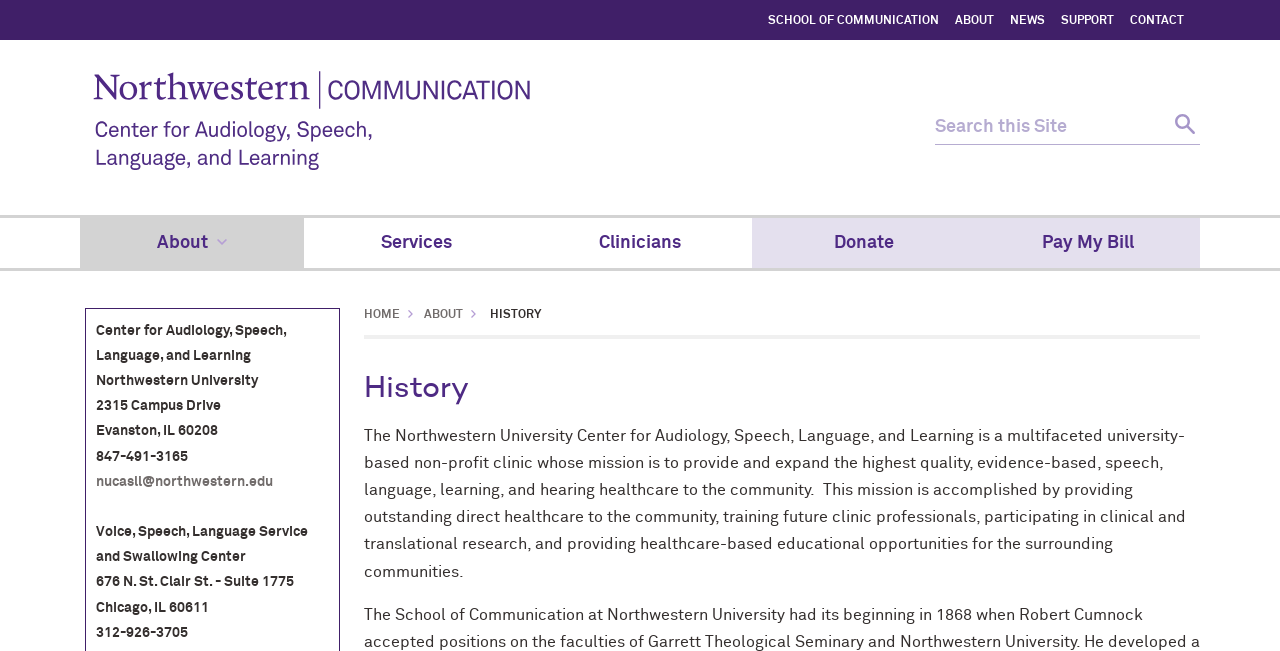What is the name of the university-based non-profit clinic?
From the image, provide a succinct answer in one word or a short phrase.

Northwestern University Center for Audiology, Speech, Language, and Learning